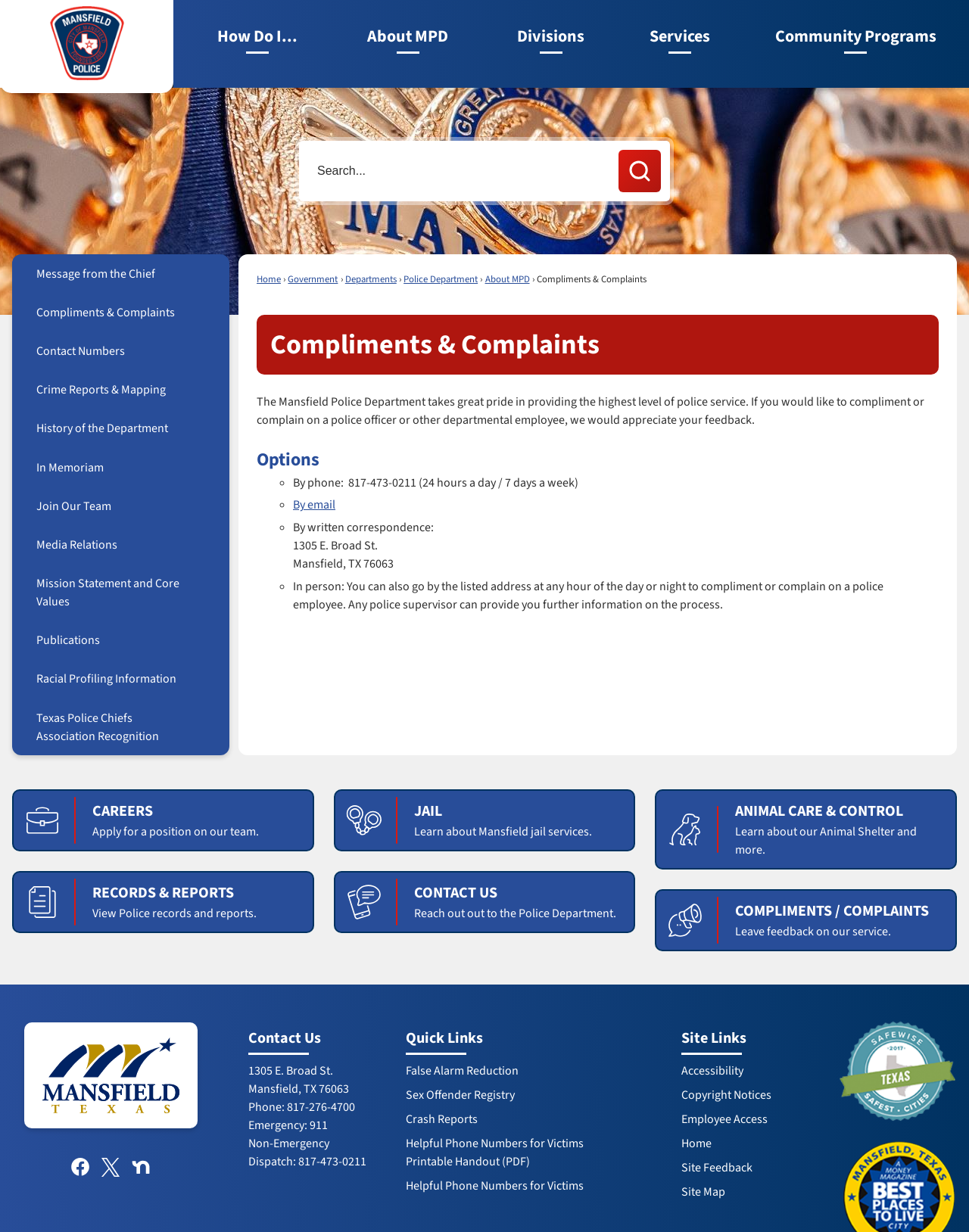Determine the bounding box coordinates of the clickable element to complete this instruction: "Click on Compliments & Complaints". Provide the coordinates in the format of four float numbers between 0 and 1, [left, top, right, bottom].

[0.554, 0.221, 0.667, 0.232]